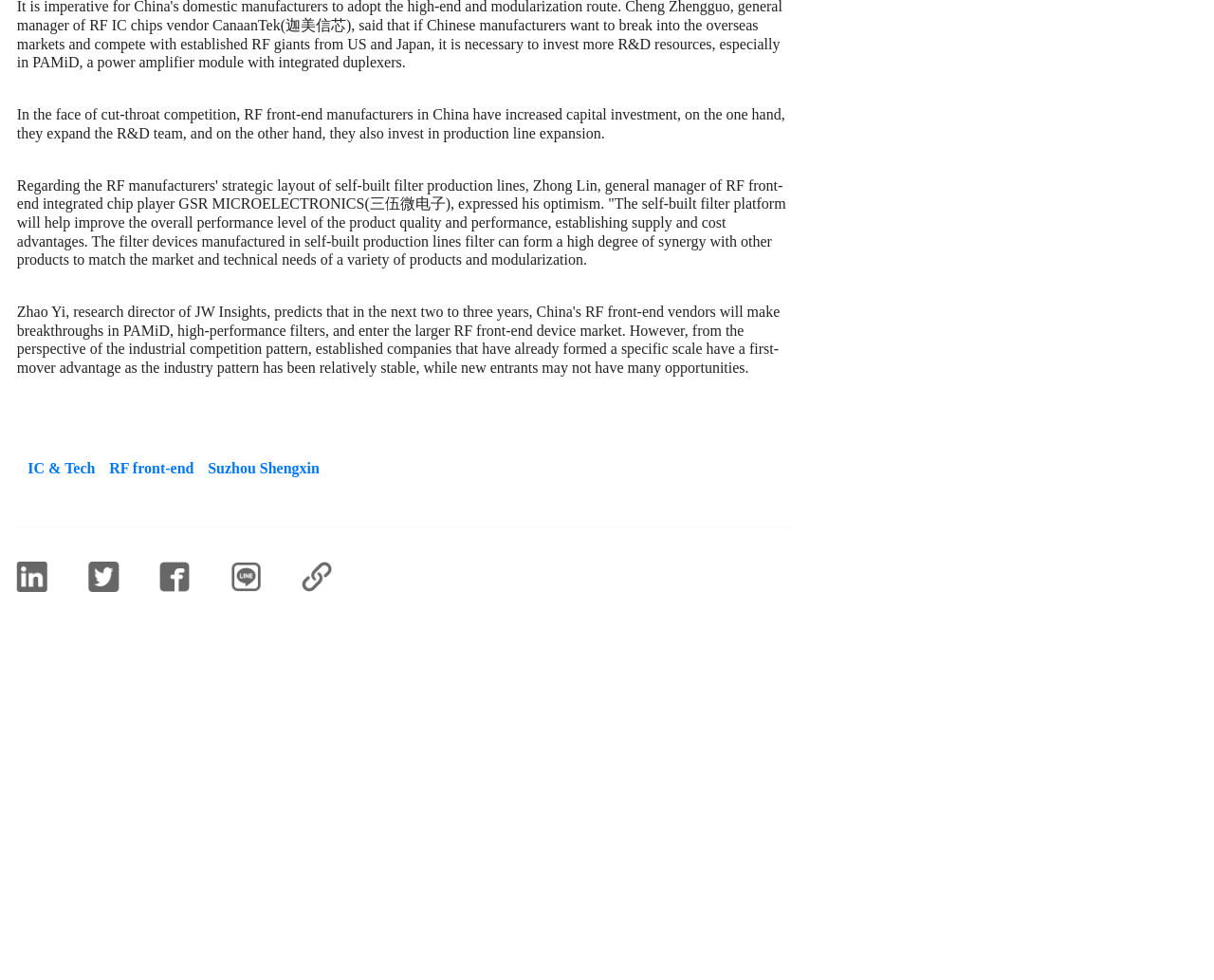Look at the image and give a detailed response to the following question: What is the name of the general manager quoted in the article?

The static text element with ID 113 contains a quote from Zhong Lin, who is identified as the general manager of GSR MICROELECTRONICS.